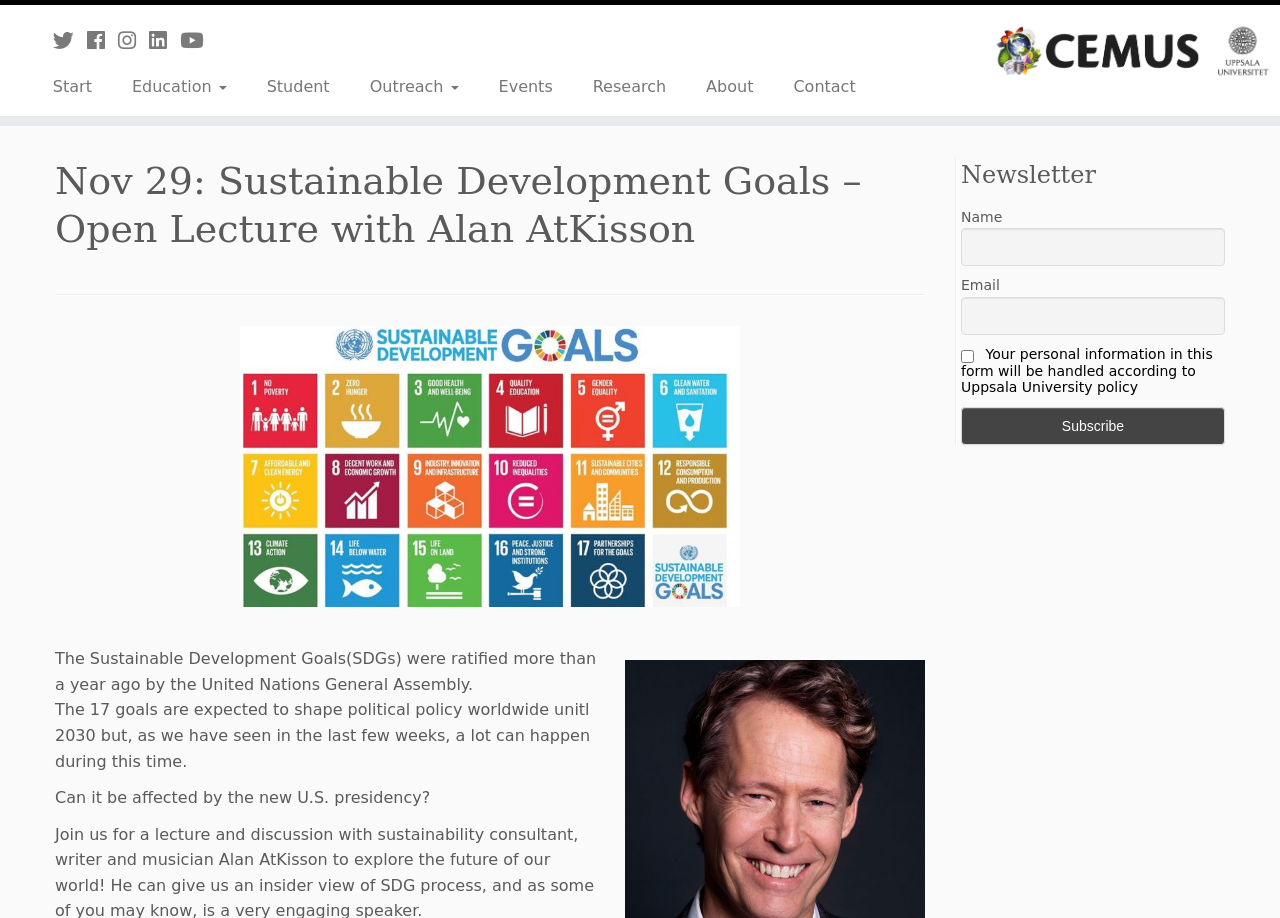How many social media links are available?
Offer a detailed and exhaustive answer to the question.

I counted the number of social media links available on the webpage, which are 'Follow us on Instagram', 'Follow us on Linkedin', and two more links represented by icons '' and ''.